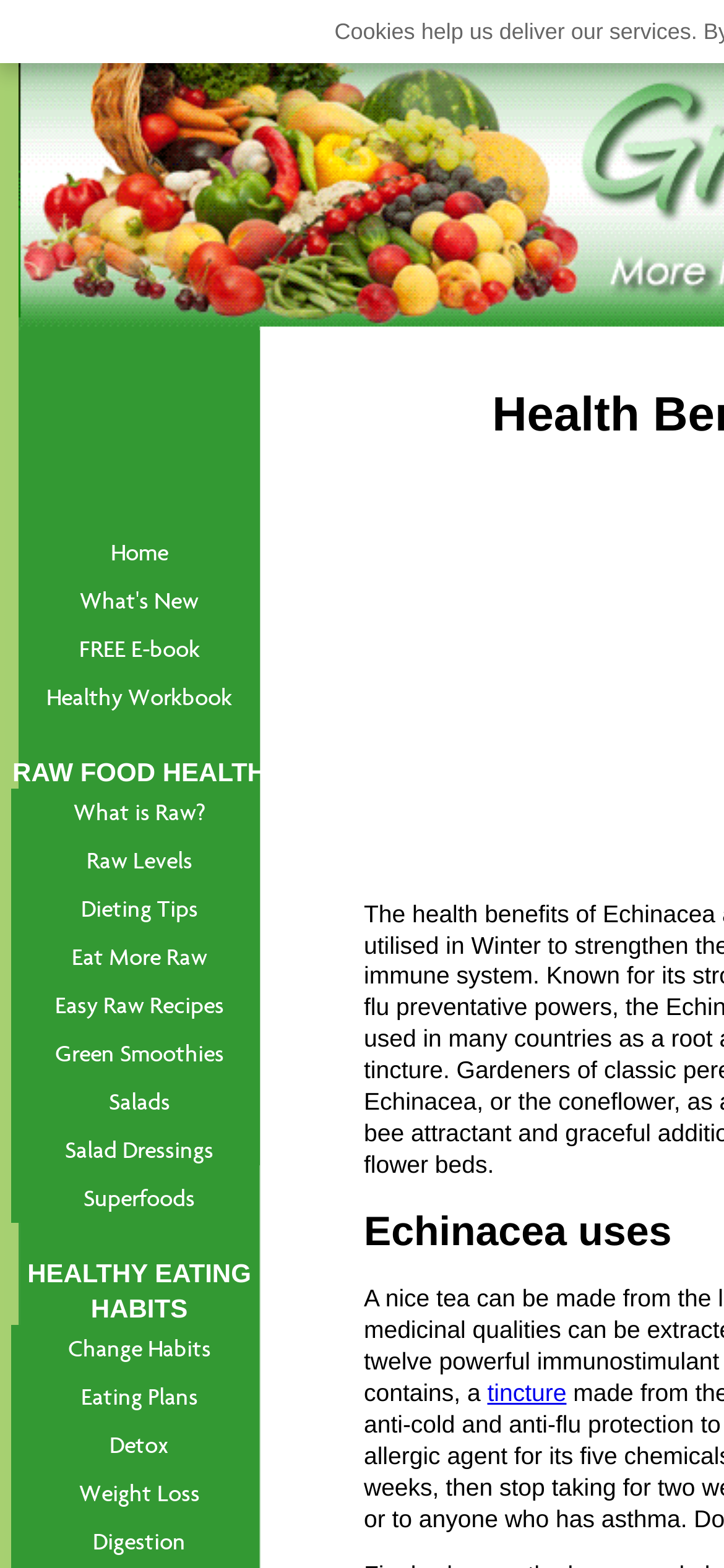Answer the question below using just one word or a short phrase: 
What is the last link under the 'HEALTHY EATING HABITS' category?

Digestion